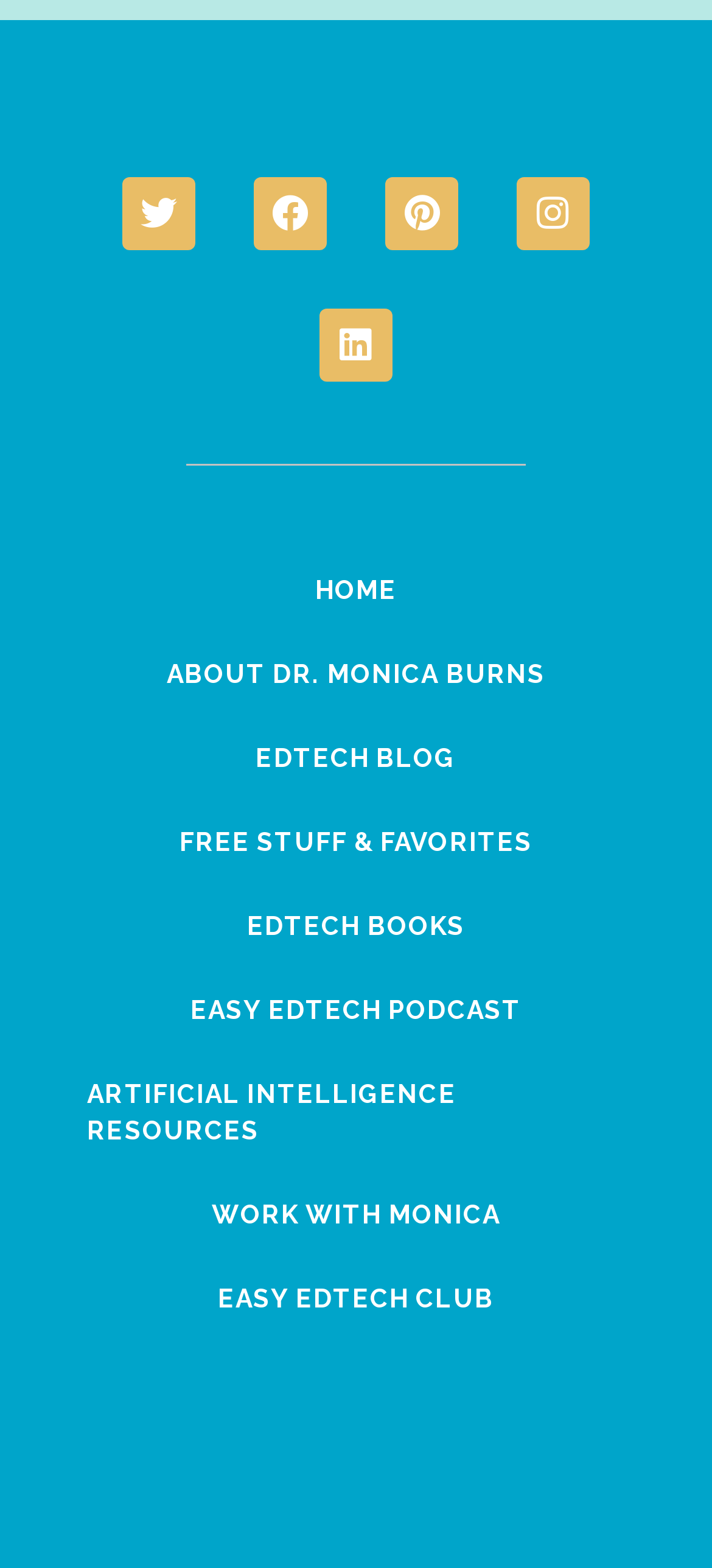Give a one-word or one-phrase response to the question:
How many main navigation links are there?

8